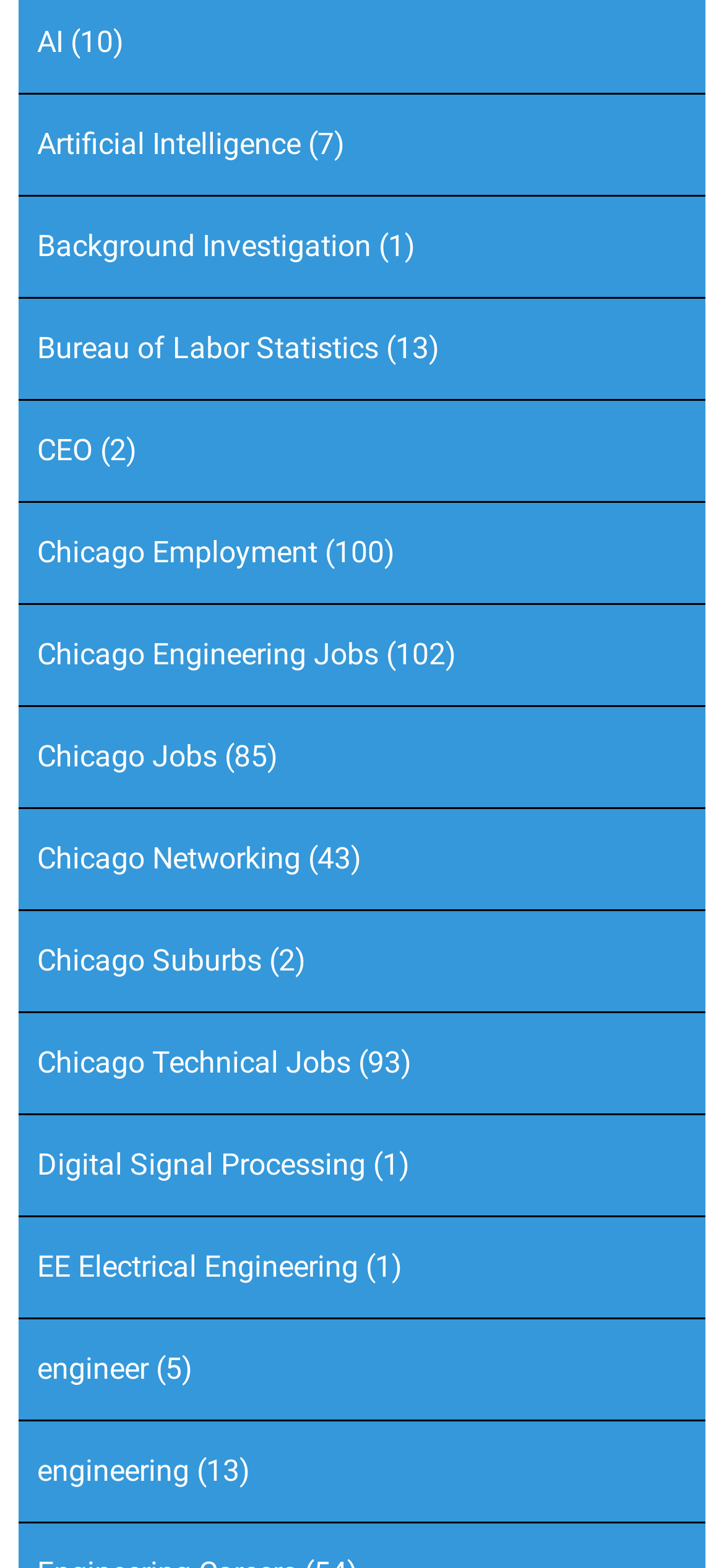What is the last link on the webpage?
From the screenshot, provide a brief answer in one word or phrase.

engineering